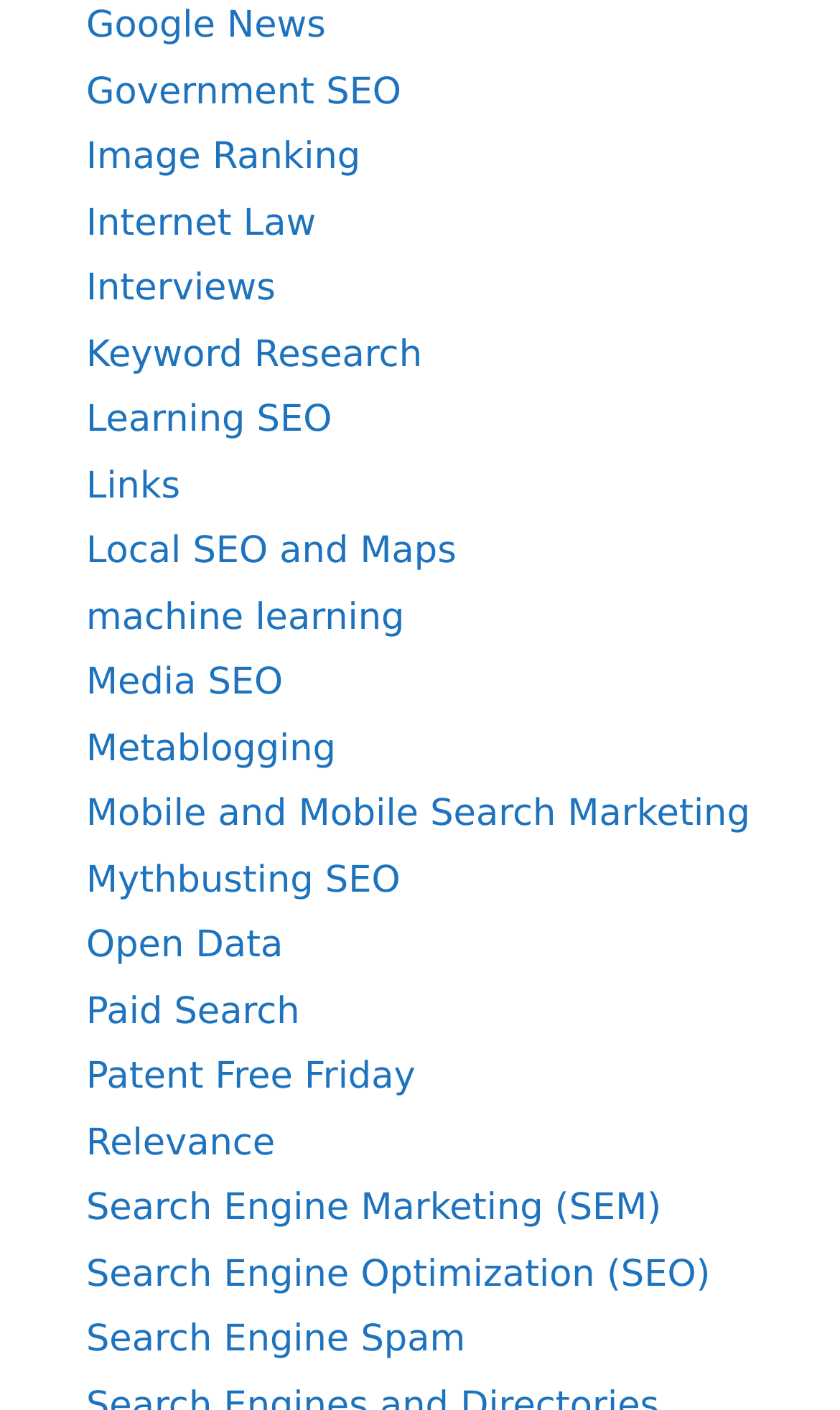How many links are on the webpage?
Refer to the screenshot and answer in one word or phrase.

16